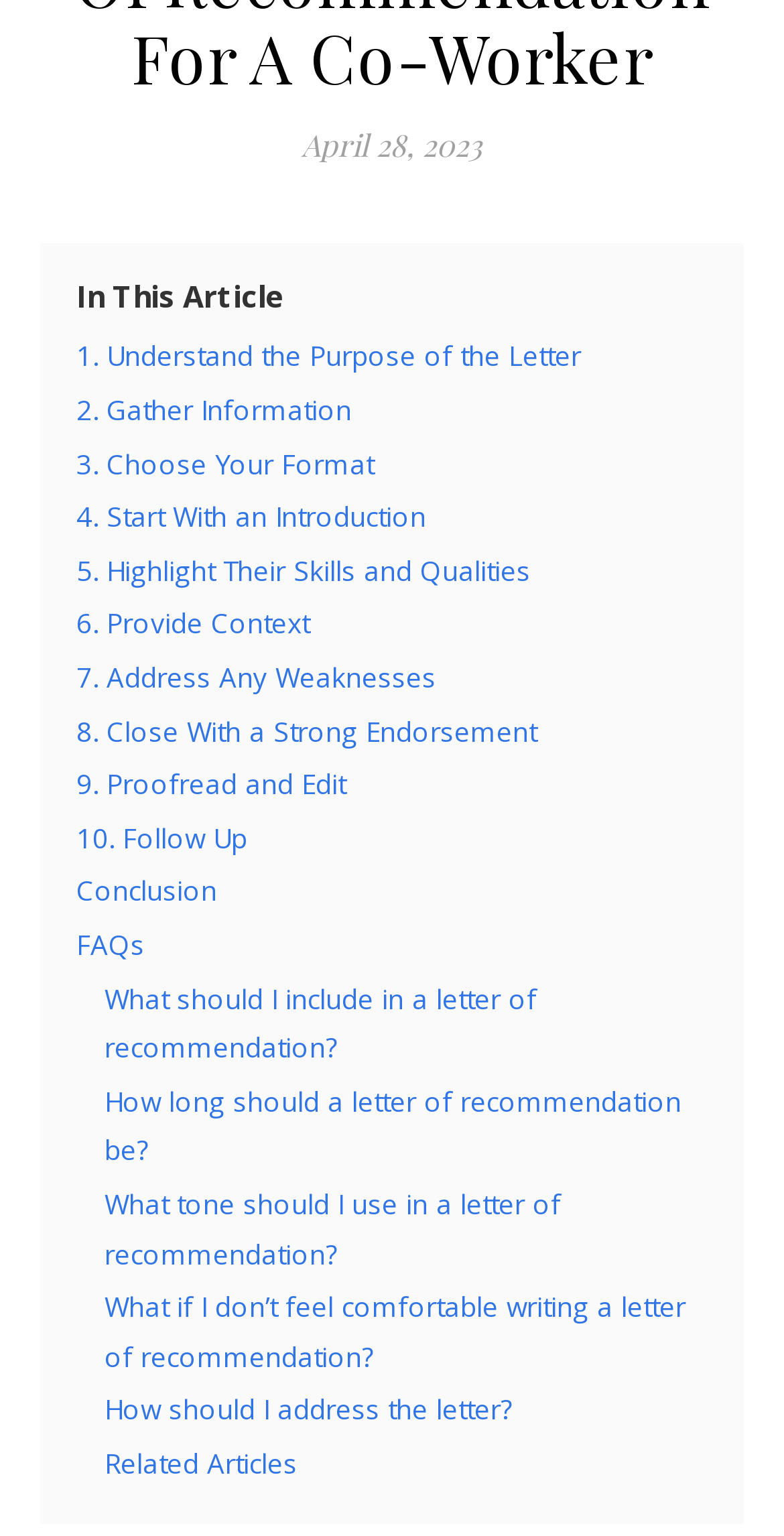Please identify the bounding box coordinates of the element that needs to be clicked to perform the following instruction: "Click on '1. Understand the Purpose of the Letter'".

[0.097, 0.22, 0.741, 0.244]